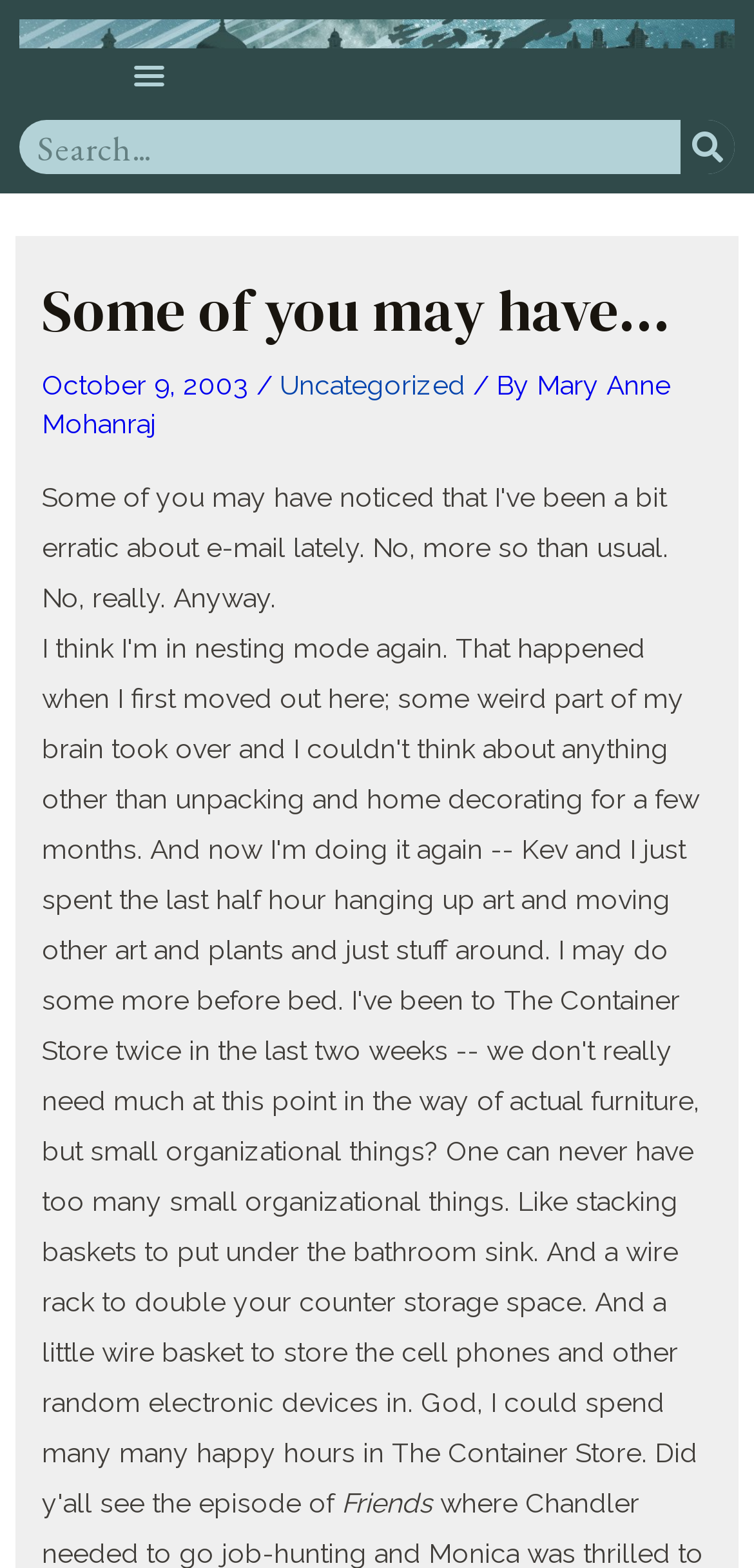What is the date of this post?
Based on the content of the image, thoroughly explain and answer the question.

I found the date by looking at the header section of the webpage, where it says 'Some of you may have...' followed by the date, and the date is mentioned as 'October 9, 2003'.